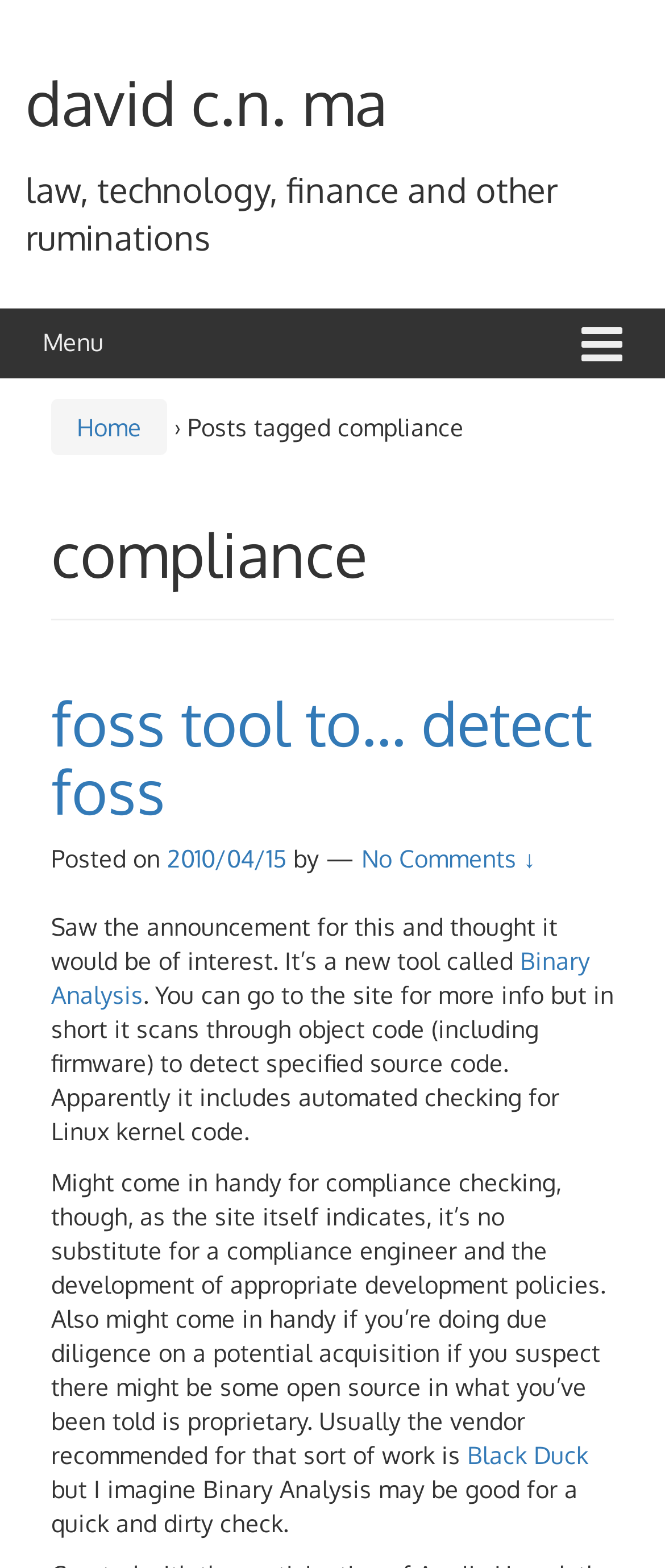Can you find the bounding box coordinates of the area I should click to execute the following instruction: "view November 2018 archives"?

None